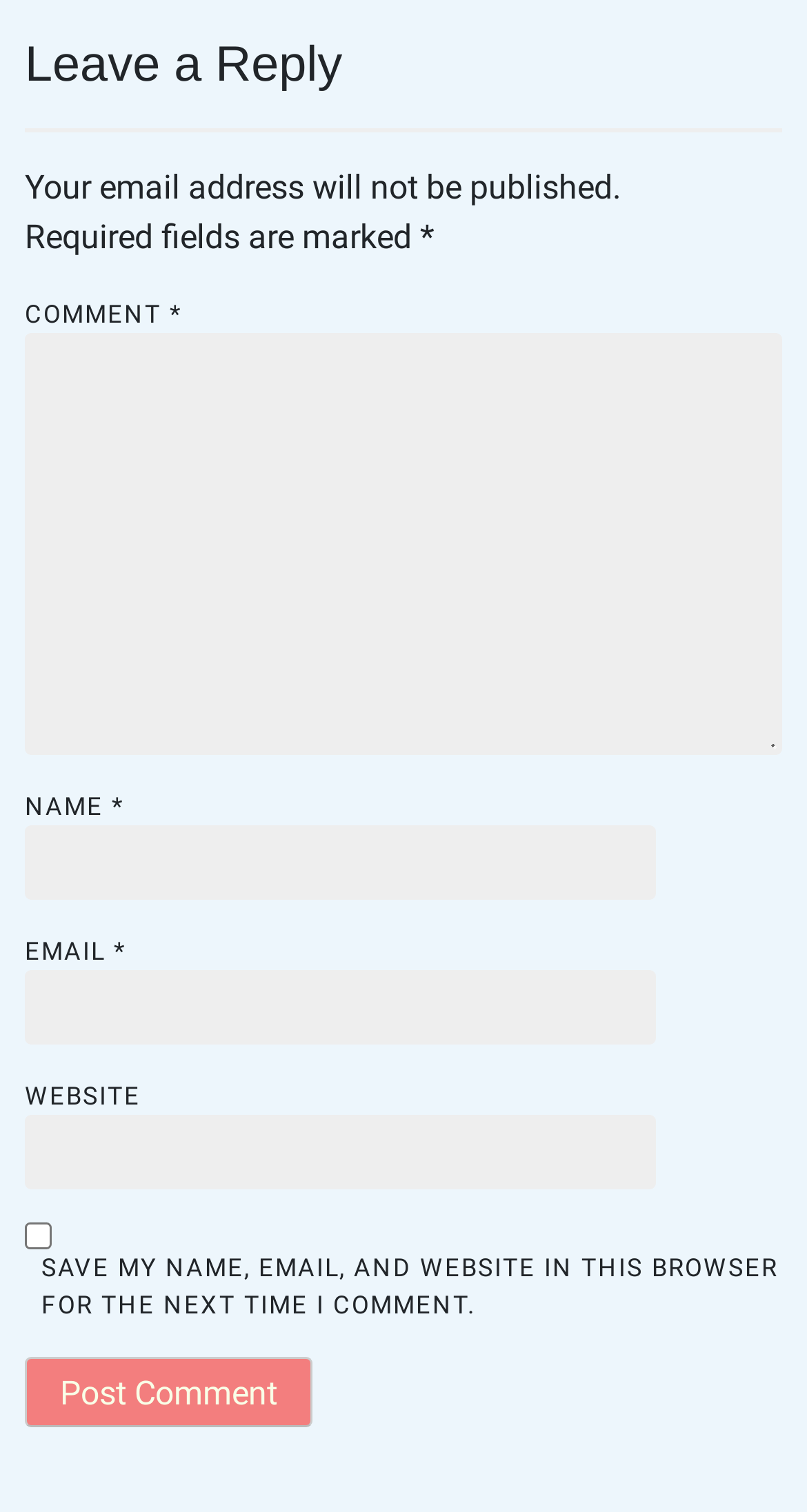Identify and provide the bounding box for the element described by: "parent_node: COMMENT * name="comment"".

[0.031, 0.22, 0.969, 0.499]